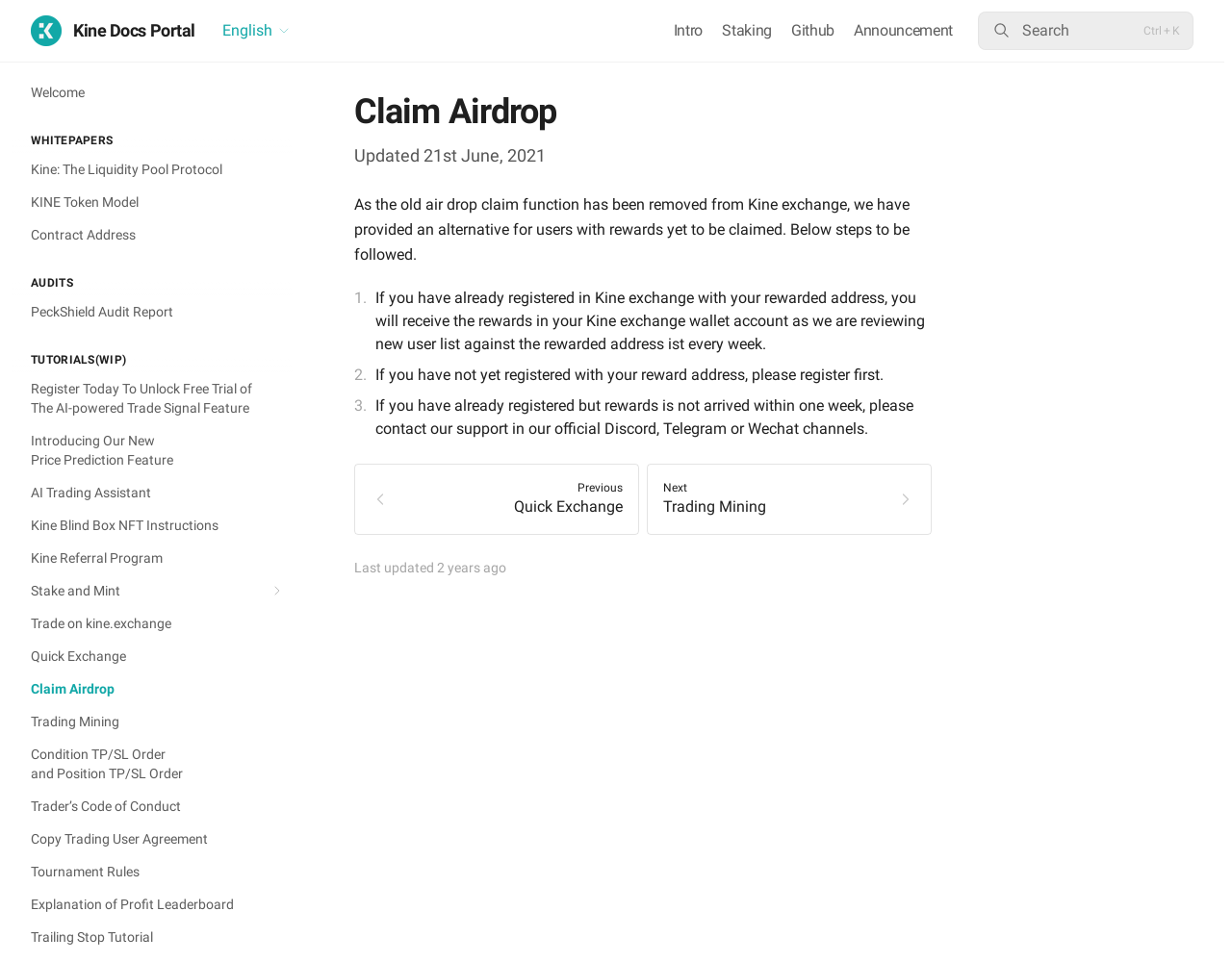What is the position of the 'Search' button?
Look at the image and construct a detailed response to the question.

The 'Search' button is located at the top right corner of the webpage, with a bounding box coordinate of [0.794, 0.012, 0.969, 0.052].